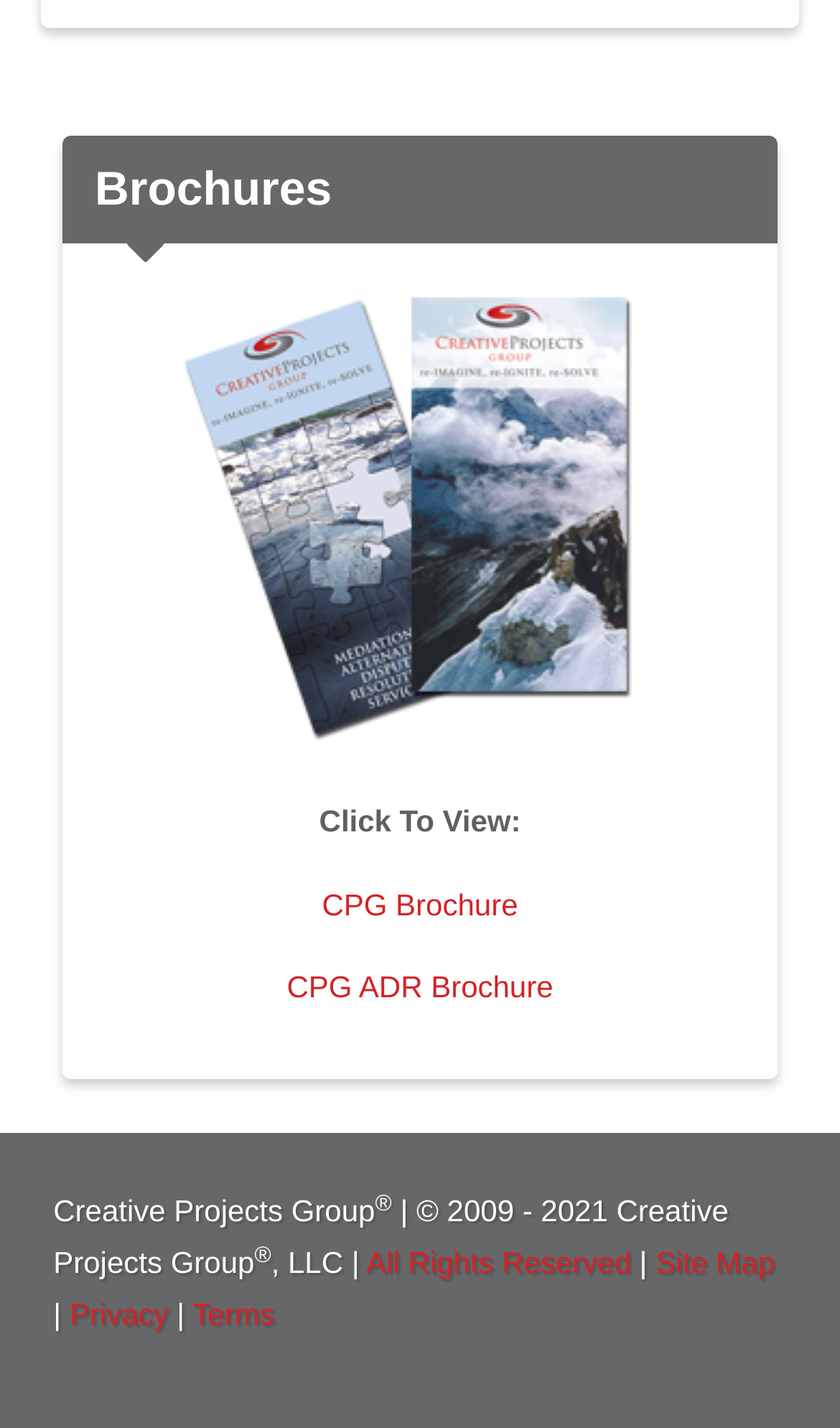Using the description "CPG ADR Brochure", predict the bounding box of the relevant HTML element.

[0.341, 0.679, 0.659, 0.703]